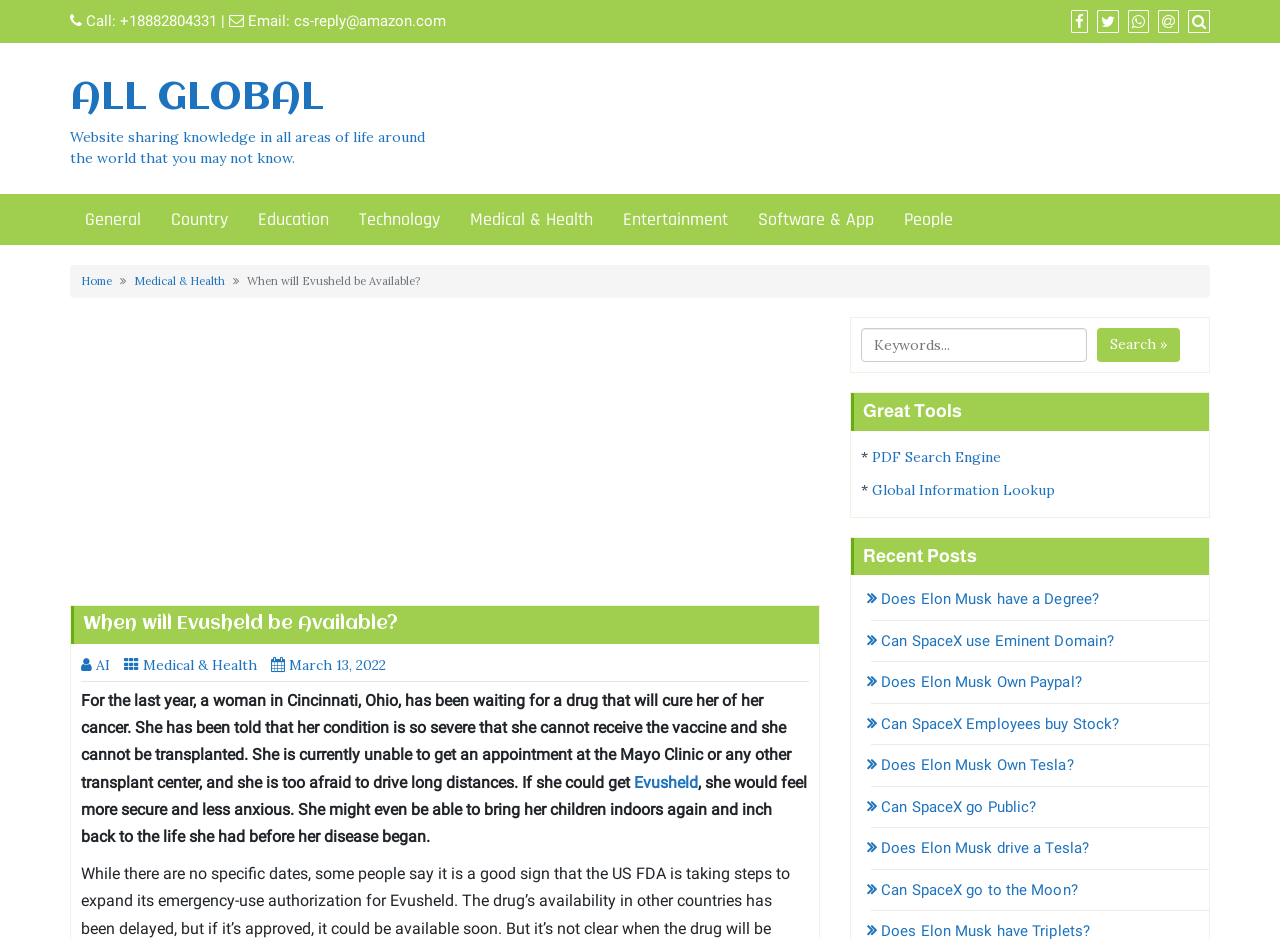Determine the bounding box coordinates of the region I should click to achieve the following instruction: "Search for keywords". Ensure the bounding box coordinates are four float numbers between 0 and 1, i.e., [left, top, right, bottom].

[0.2, 0.592, 0.8, 0.733]